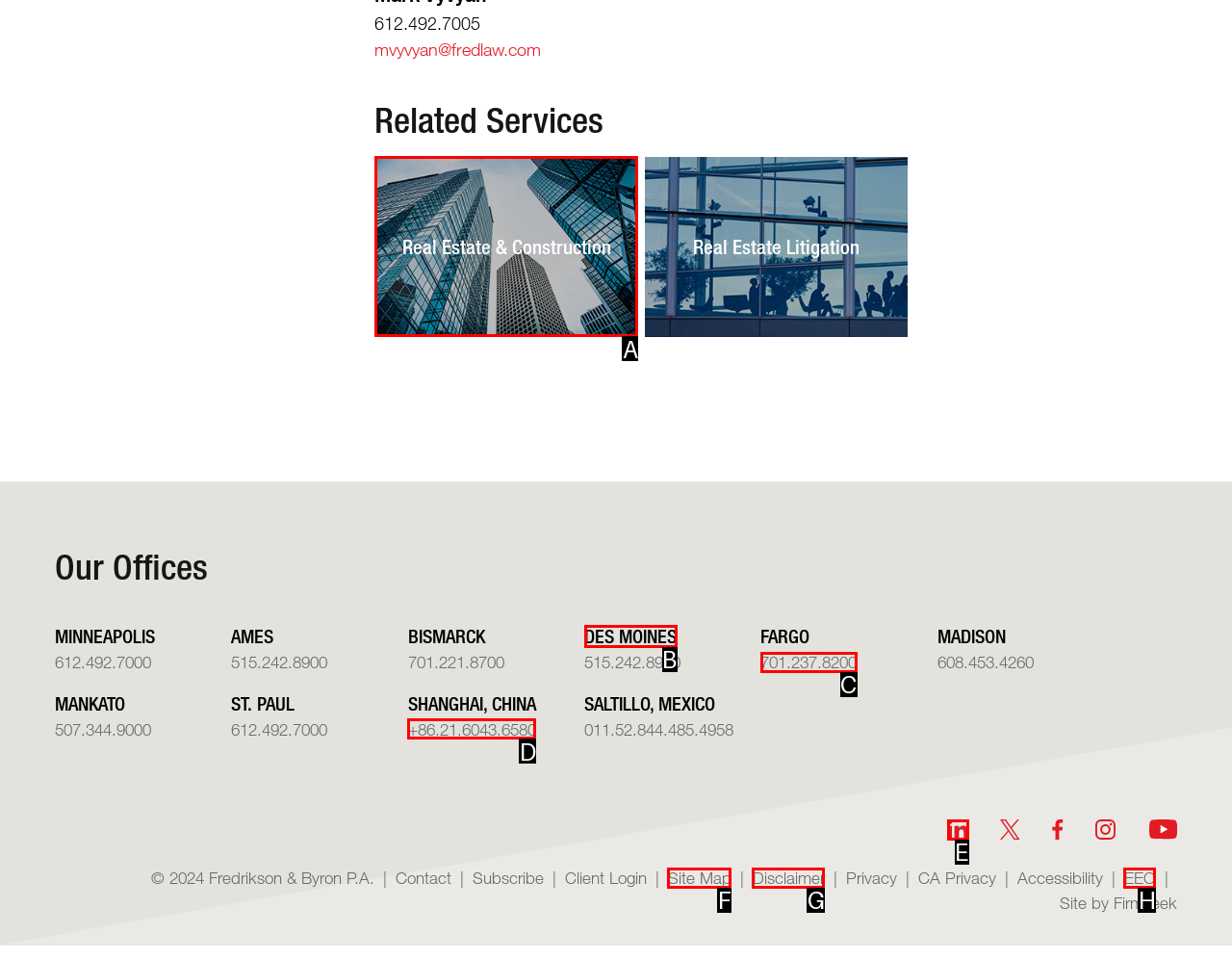Point out the UI element to be clicked for this instruction: Follow the company on LinkedIn. Provide the answer as the letter of the chosen element.

E